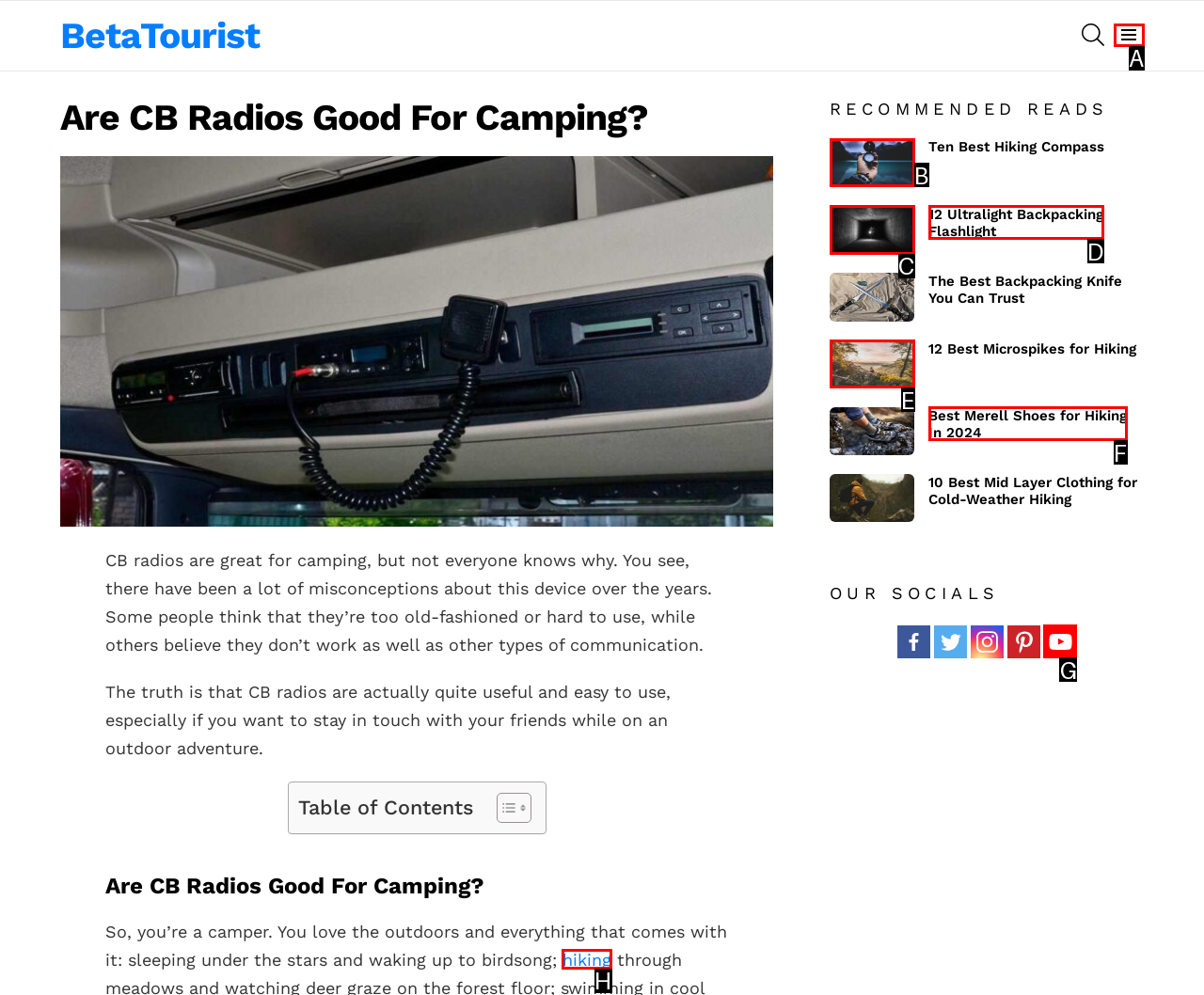Indicate which red-bounded element should be clicked to perform the task: Visit the 'hiking' webpage Answer with the letter of the correct option.

H